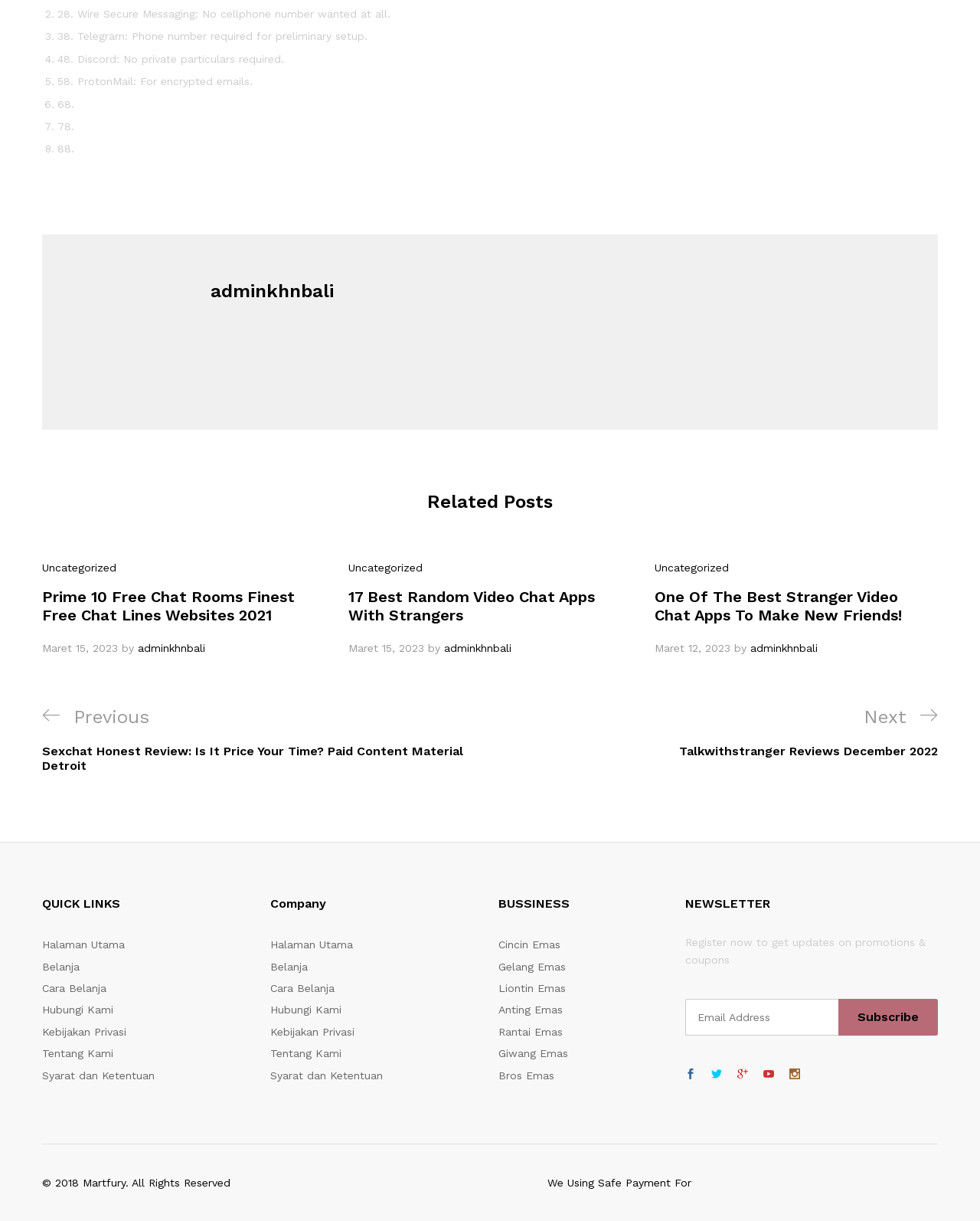What is the purpose of the textbox?
Give a comprehensive and detailed explanation for the question.

The textbox is labeled as 'Email Address' and is required, which suggests that its purpose is to input an email address, likely for newsletter subscription.